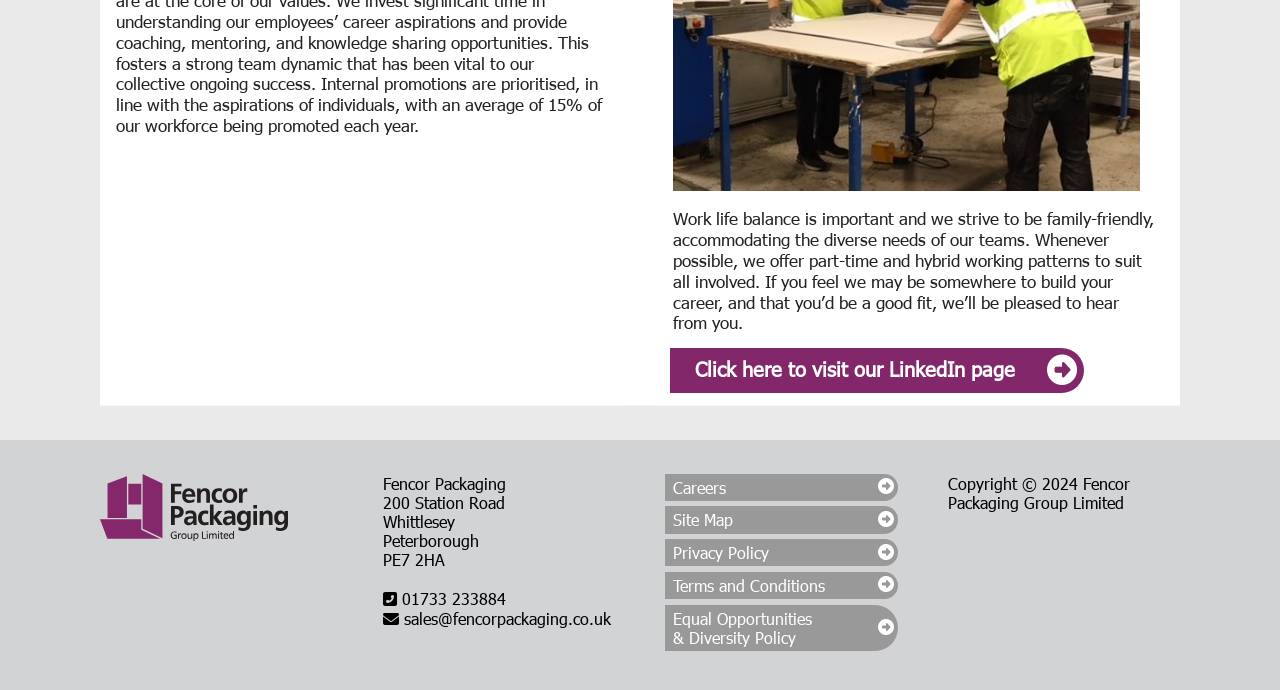Please predict the bounding box coordinates (top-left x, top-left y, bottom-right x, bottom-right y) for the UI element in the screenshot that fits the description: Terms and Conditions

[0.52, 0.829, 0.701, 0.868]